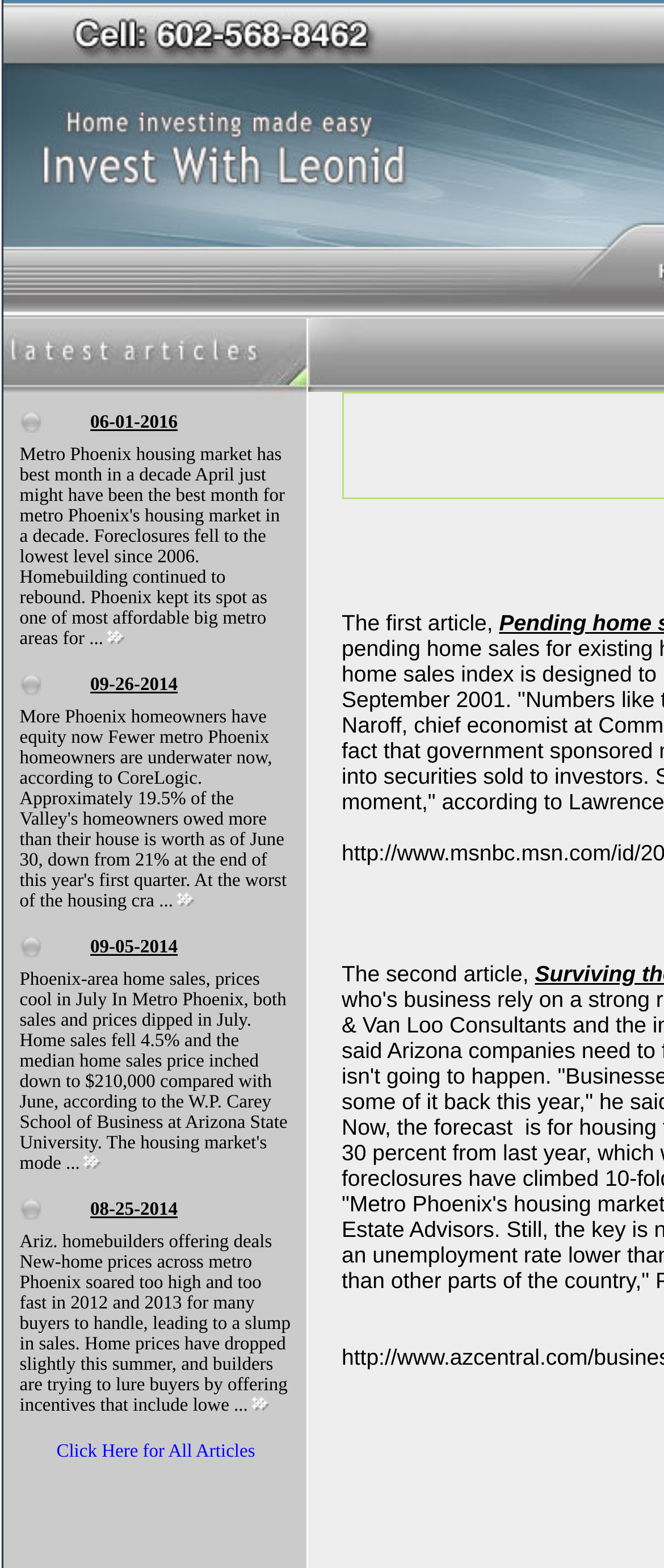Please indicate the bounding box coordinates of the element's region to be clicked to achieve the instruction: "Click here for all articles". Provide the coordinates as four float numbers between 0 and 1, i.e., [left, top, right, bottom].

[0.085, 0.919, 0.384, 0.932]